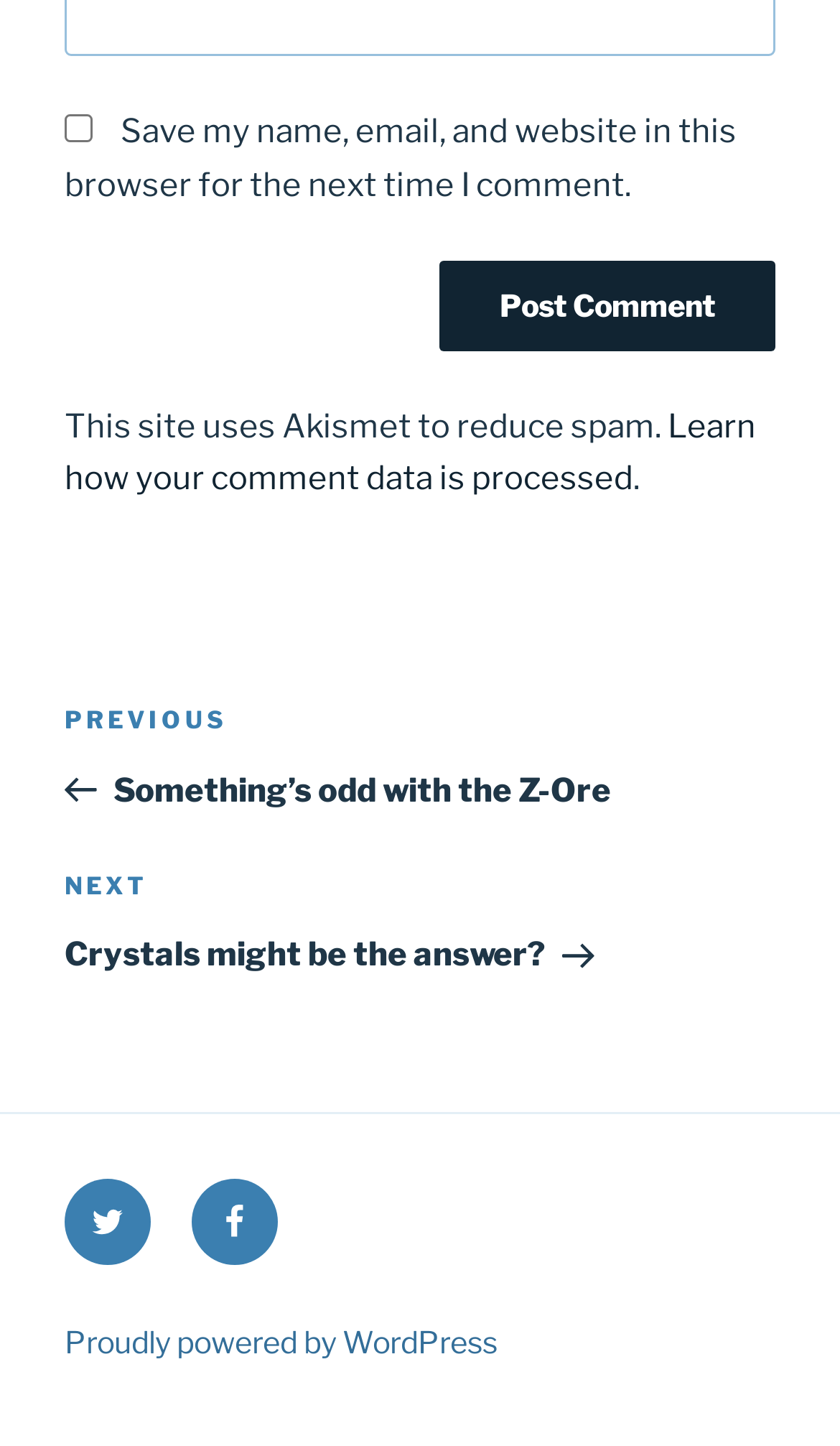What is the function of the 'Post Comment' button?
Look at the image and respond with a one-word or short phrase answer.

Submit comment